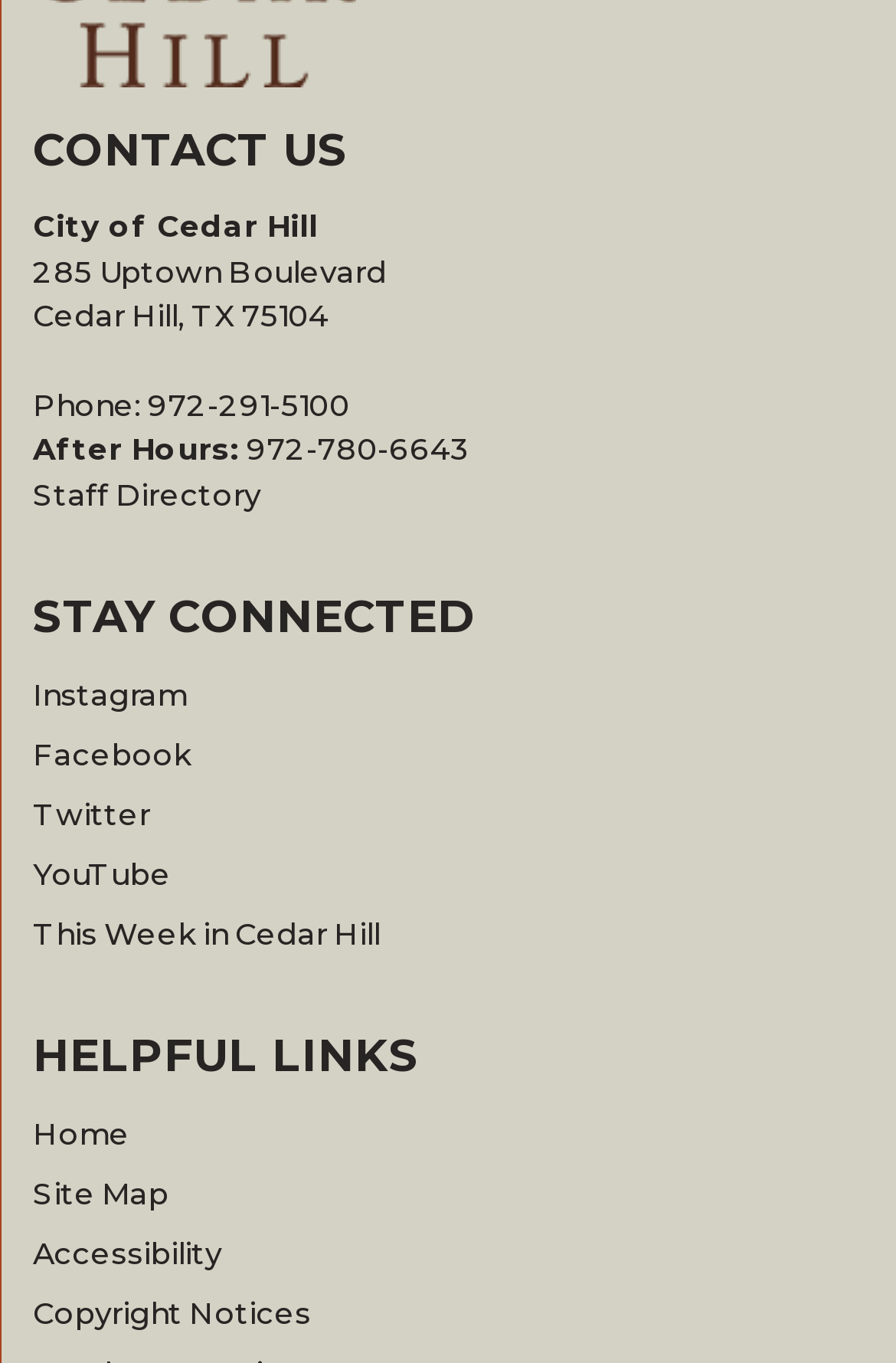What is the city and state of the contact address?
Please utilize the information in the image to give a detailed response to the question.

From the 'CONTACT US' region, we can find the address information, which includes 'City of Cedar Hill', '285 Uptown Boulevard', and 'Cedar Hill, TX 75104'. Therefore, the city and state of the contact address are Cedar Hill, TX.